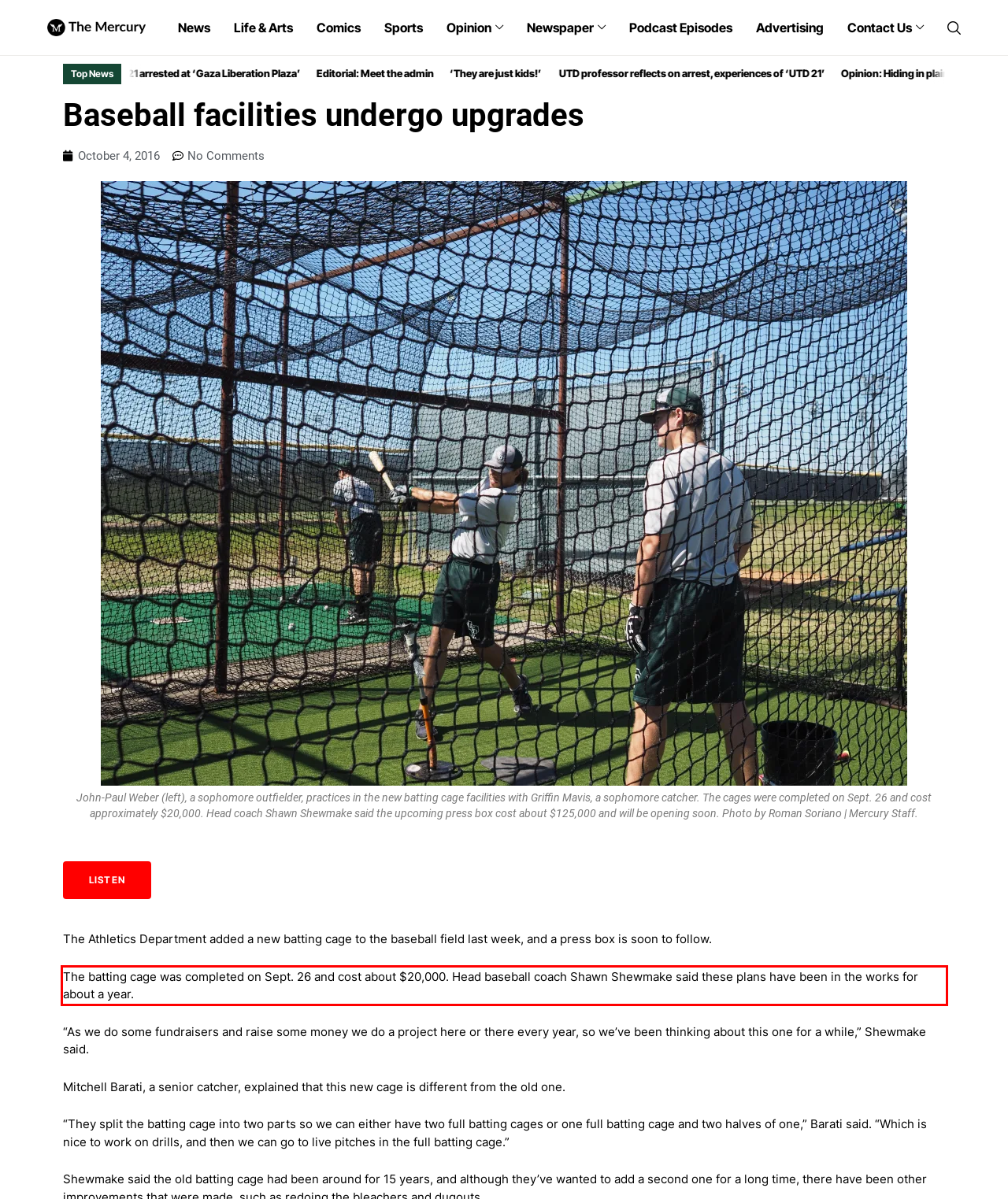Within the screenshot of a webpage, identify the red bounding box and perform OCR to capture the text content it contains.

The batting cage was completed on Sept. 26 and cost about $20,000. Head baseball coach Shawn Shewmake said these plans have been in the works for about a year.